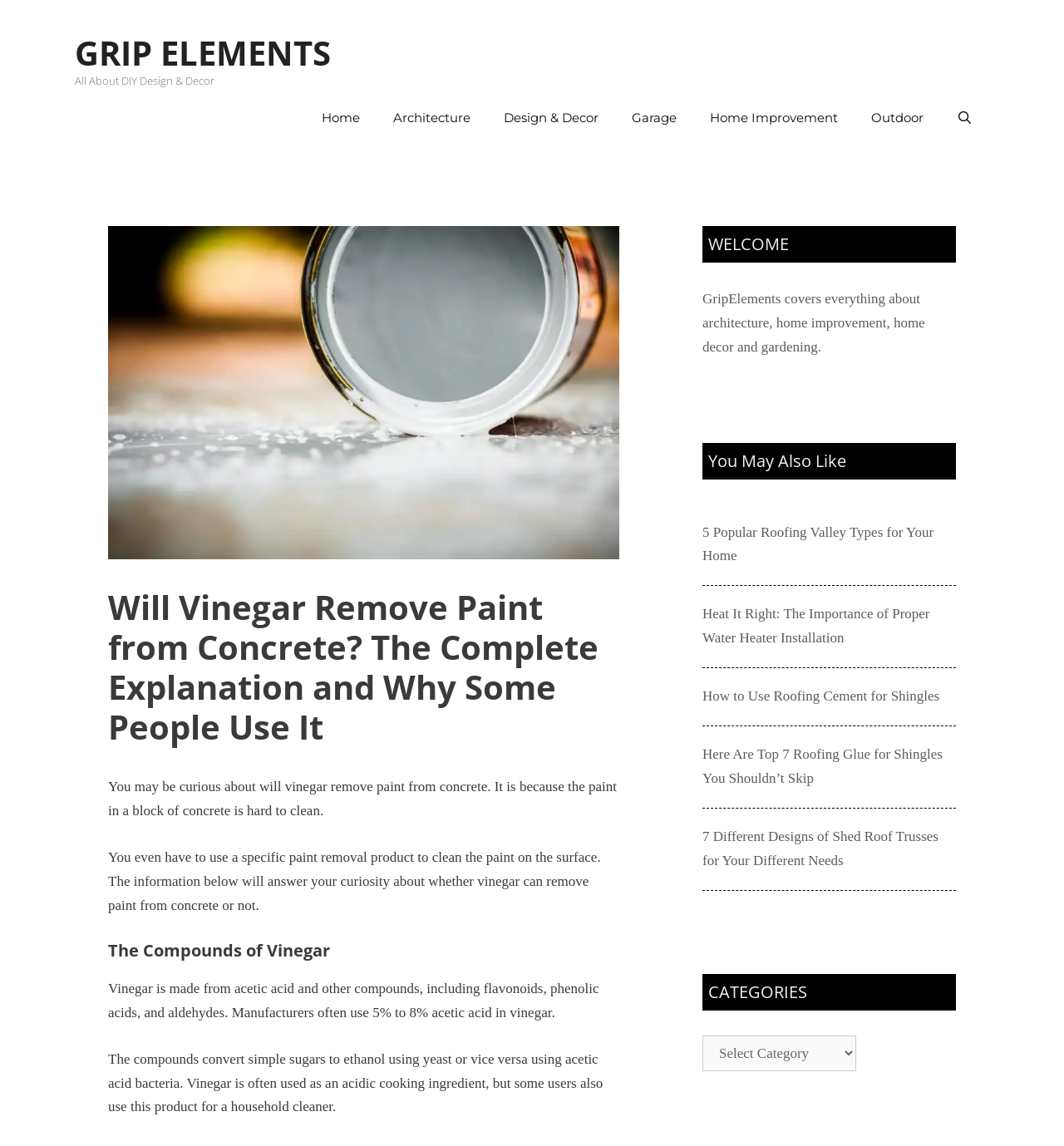What is the topic of the article below the main heading?
Kindly give a detailed and elaborate answer to the question.

Below the main heading, there is a subheading that says 'The Compounds of Vinegar', which suggests that the article will discuss the composition of vinegar.